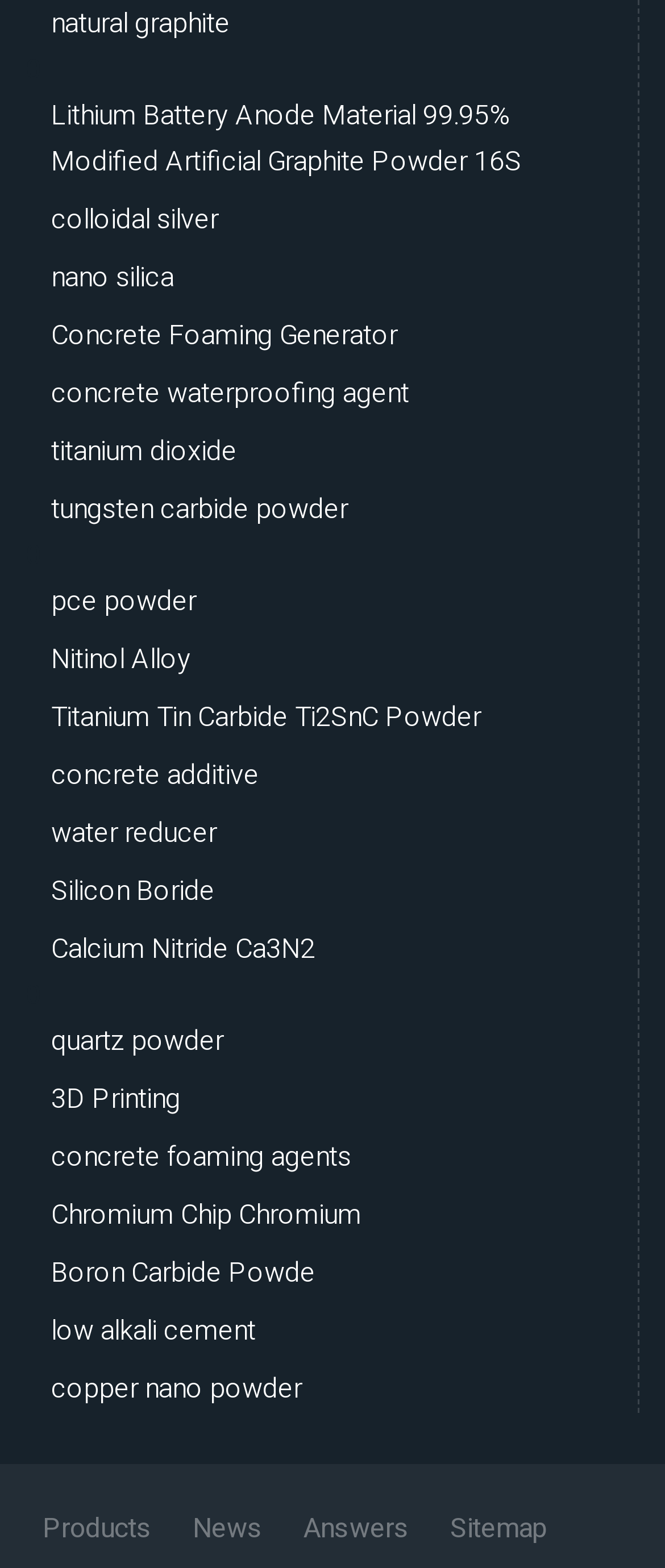Pinpoint the bounding box coordinates of the clickable area necessary to execute the following instruction: "View recent posts". The coordinates should be given as four float numbers between 0 and 1, namely [left, top, right, bottom].

None